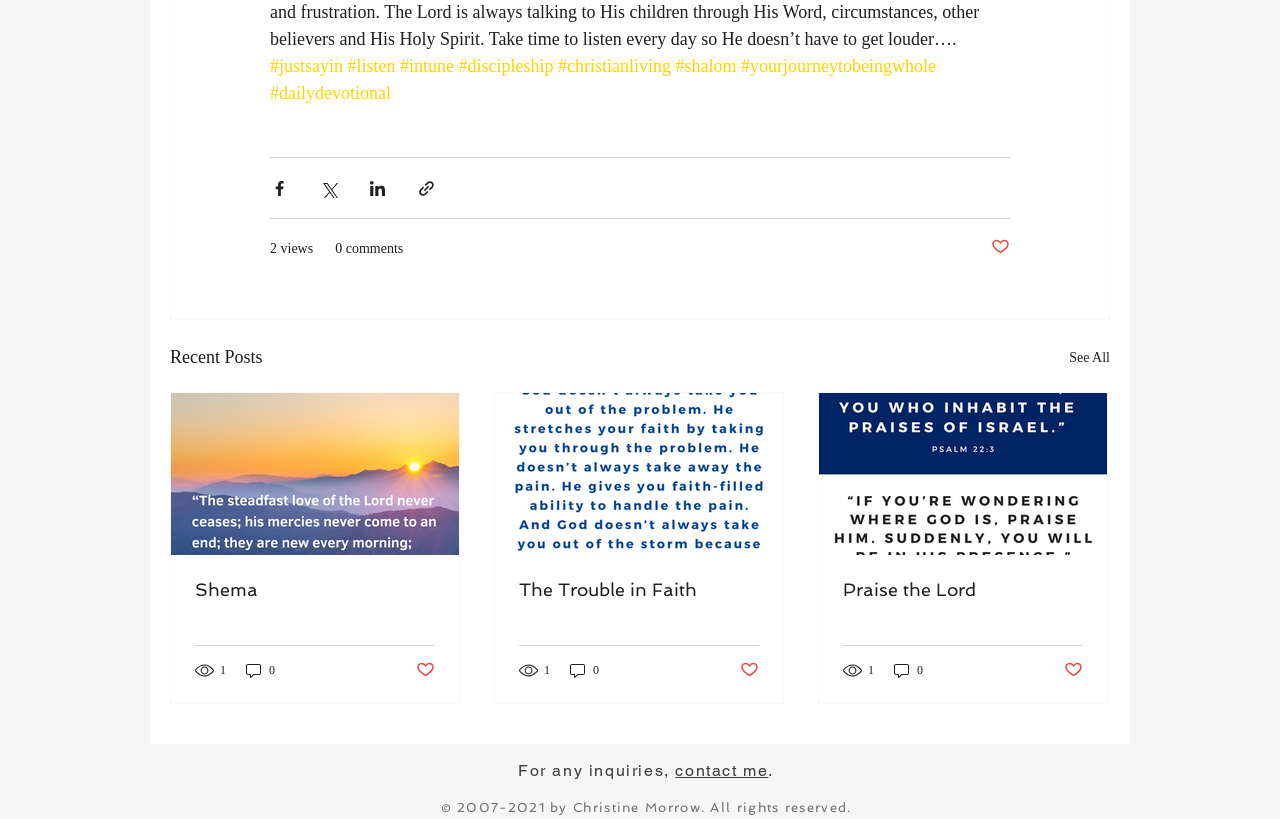Kindly determine the bounding box coordinates of the area that needs to be clicked to fulfill this instruction: "Click on the 'Shema' link".

[0.152, 0.707, 0.34, 0.733]